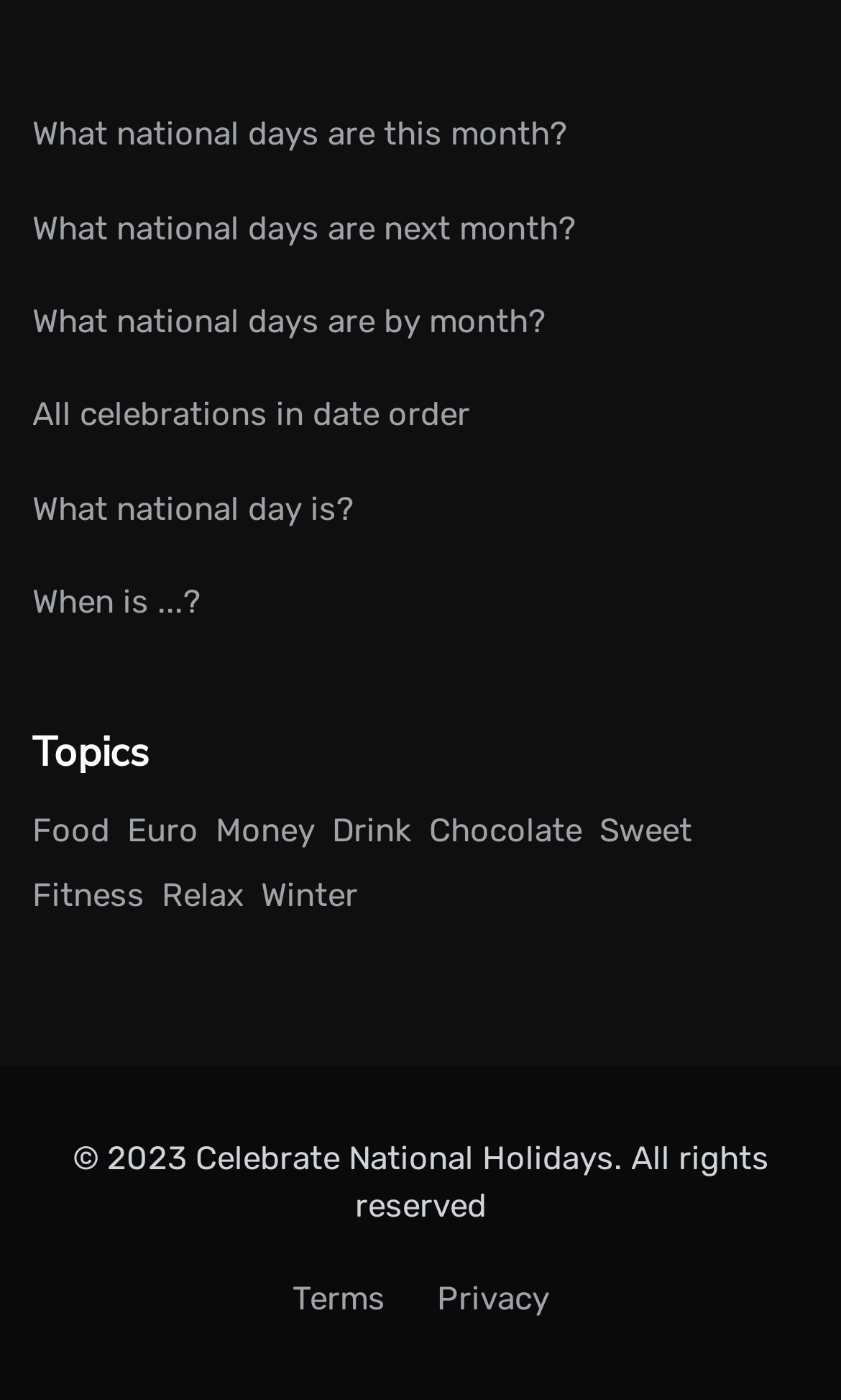Please find and report the bounding box coordinates of the element to click in order to perform the following action: "Check what national days are this month". The coordinates should be expressed as four float numbers between 0 and 1, in the format [left, top, right, bottom].

[0.038, 0.079, 0.962, 0.138]